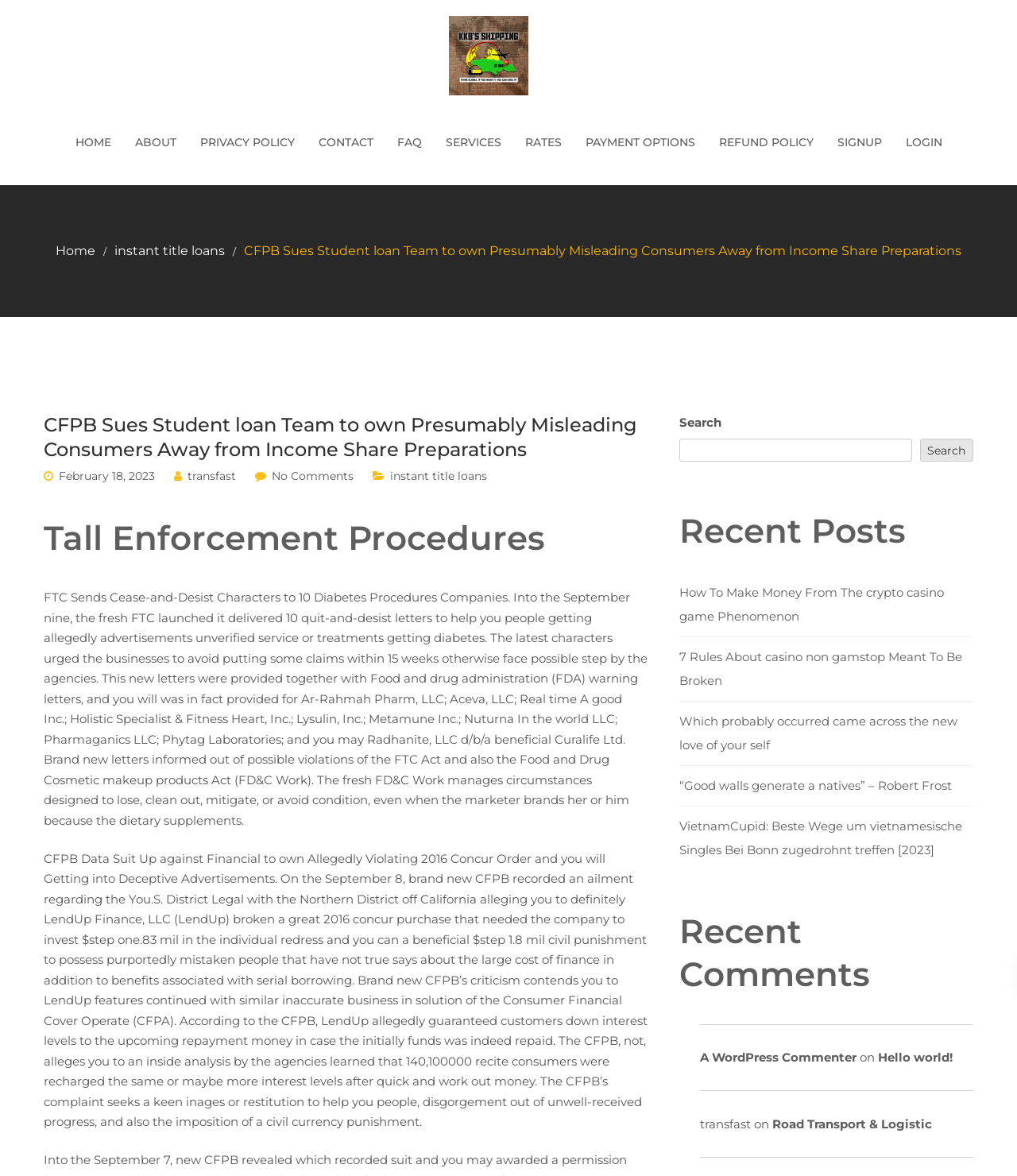Given the description "Hello world!", provide the bounding box coordinates of the corresponding UI element.

[0.863, 0.893, 0.936, 0.905]